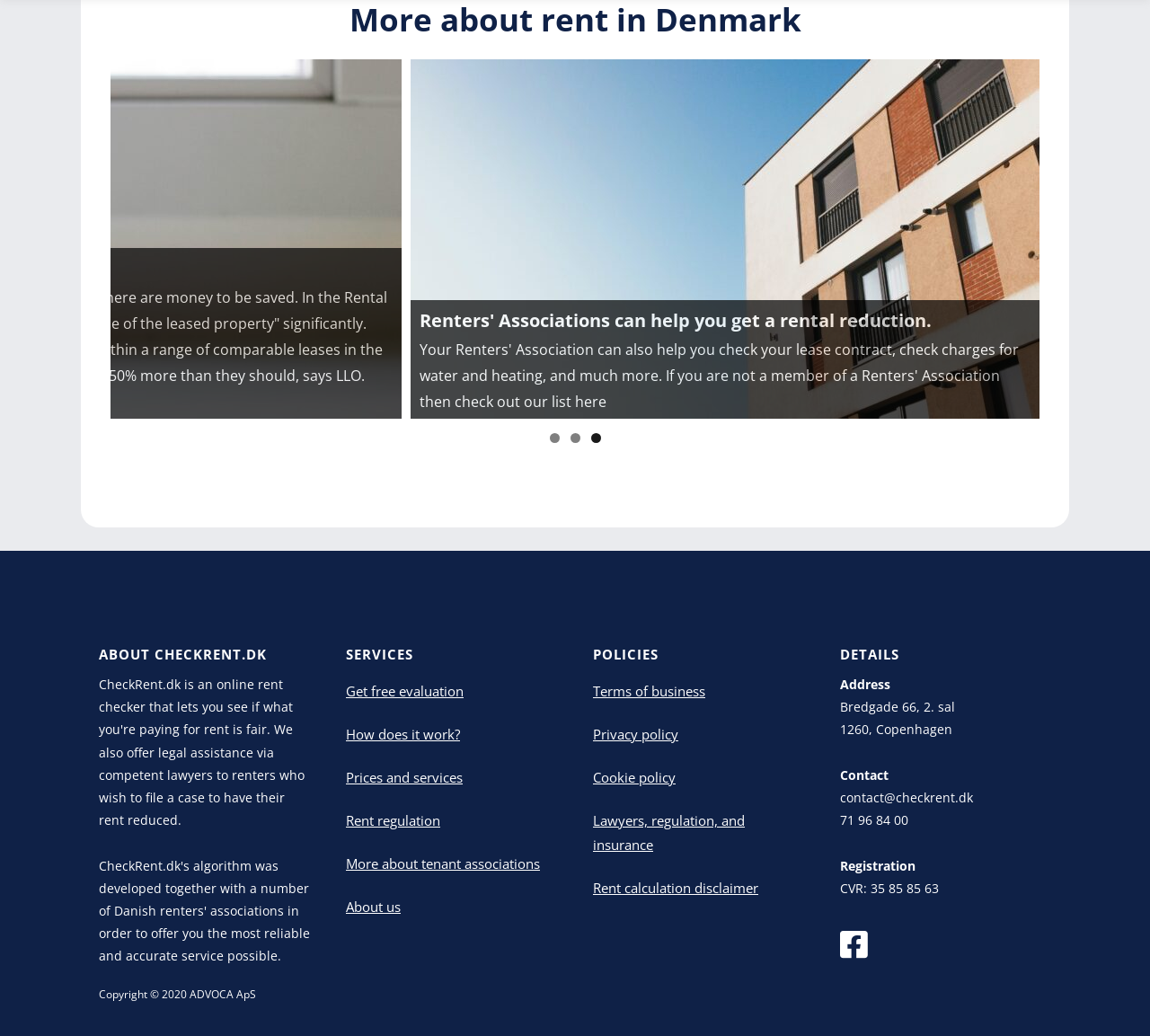Locate the bounding box coordinates of the clickable region to complete the following instruction: "View terms of business."

[0.516, 0.65, 0.699, 0.685]